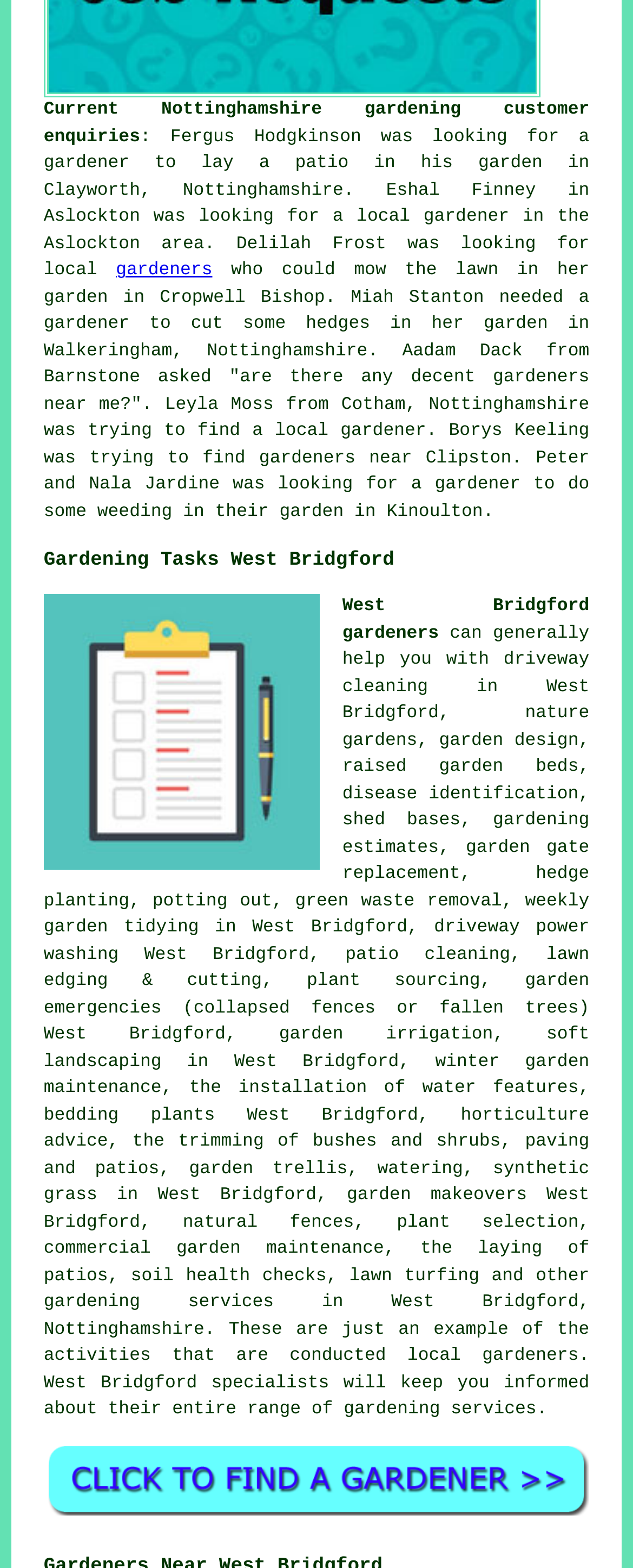Pinpoint the bounding box coordinates of the element to be clicked to execute the instruction: "Learn about gardening services in West Bridgford".

[0.069, 0.825, 0.433, 0.838]